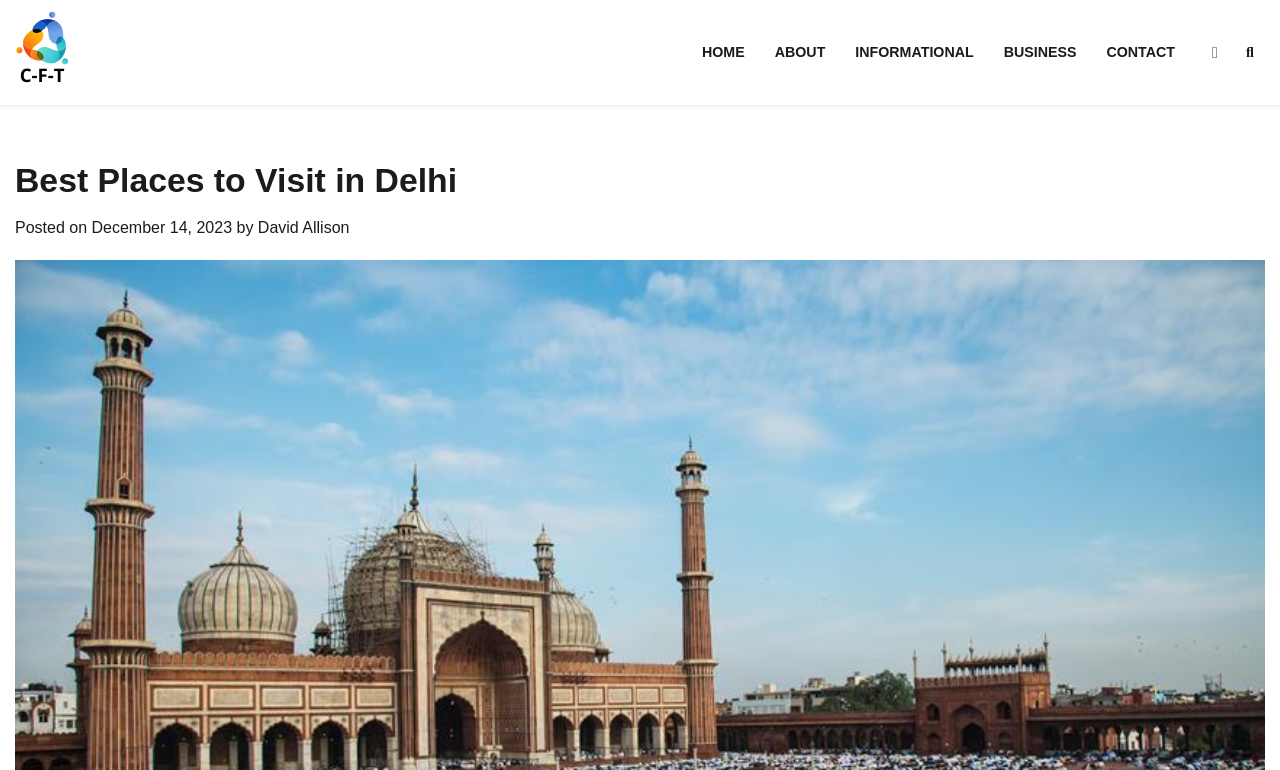Please find and generate the text of the main header of the webpage.

Best Places to Visit in Delhi